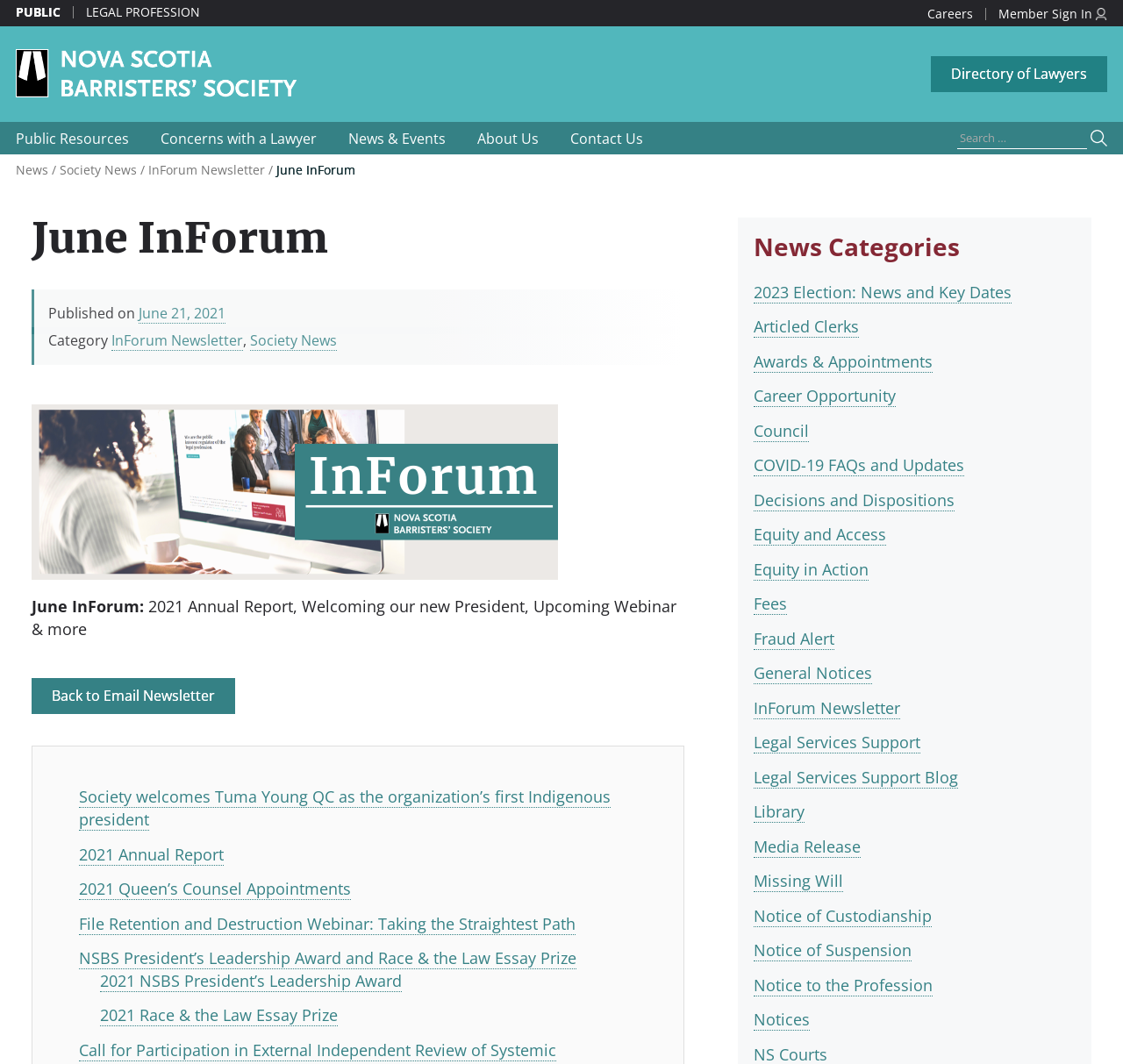Find the bounding box coordinates of the element to click in order to complete this instruction: "View the 2021 Annual Report". The bounding box coordinates must be four float numbers between 0 and 1, denoted as [left, top, right, bottom].

[0.071, 0.793, 0.2, 0.813]